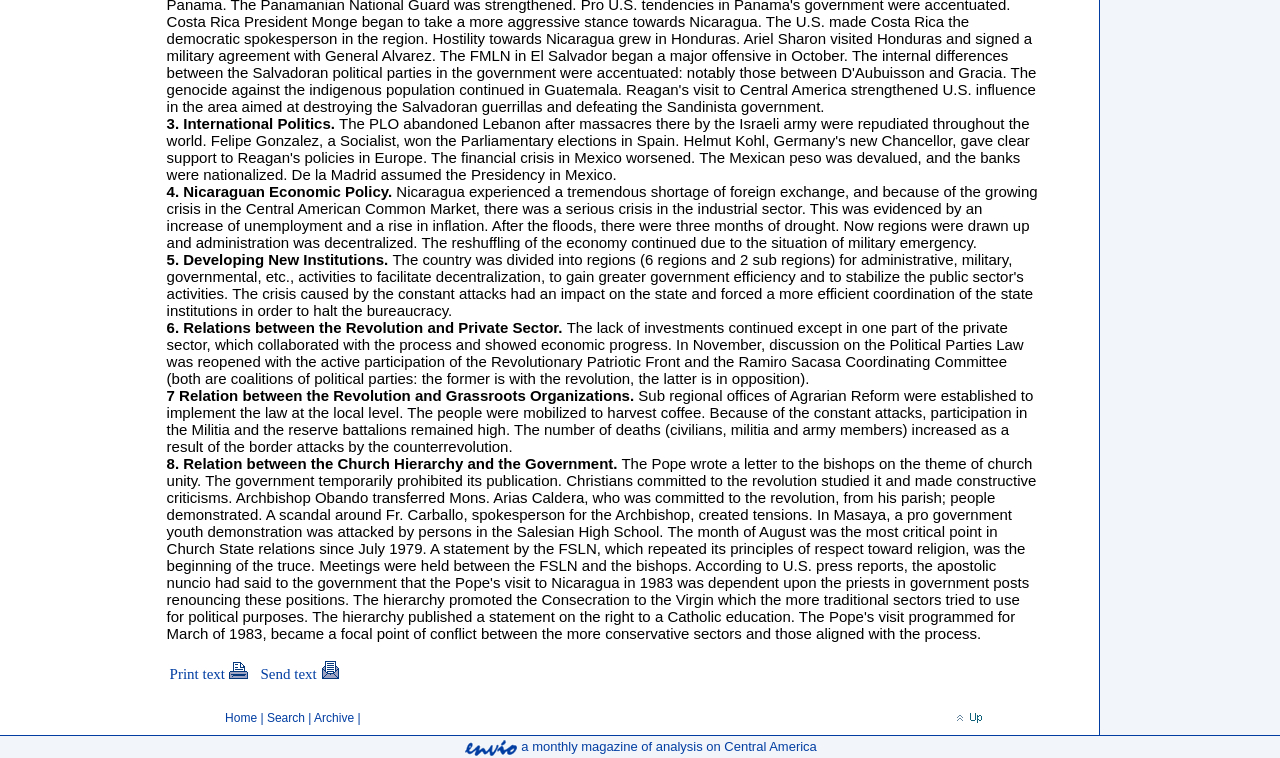Identify the bounding box coordinates of the clickable region to carry out the given instruction: "Click on 'Search'".

[0.209, 0.938, 0.238, 0.956]